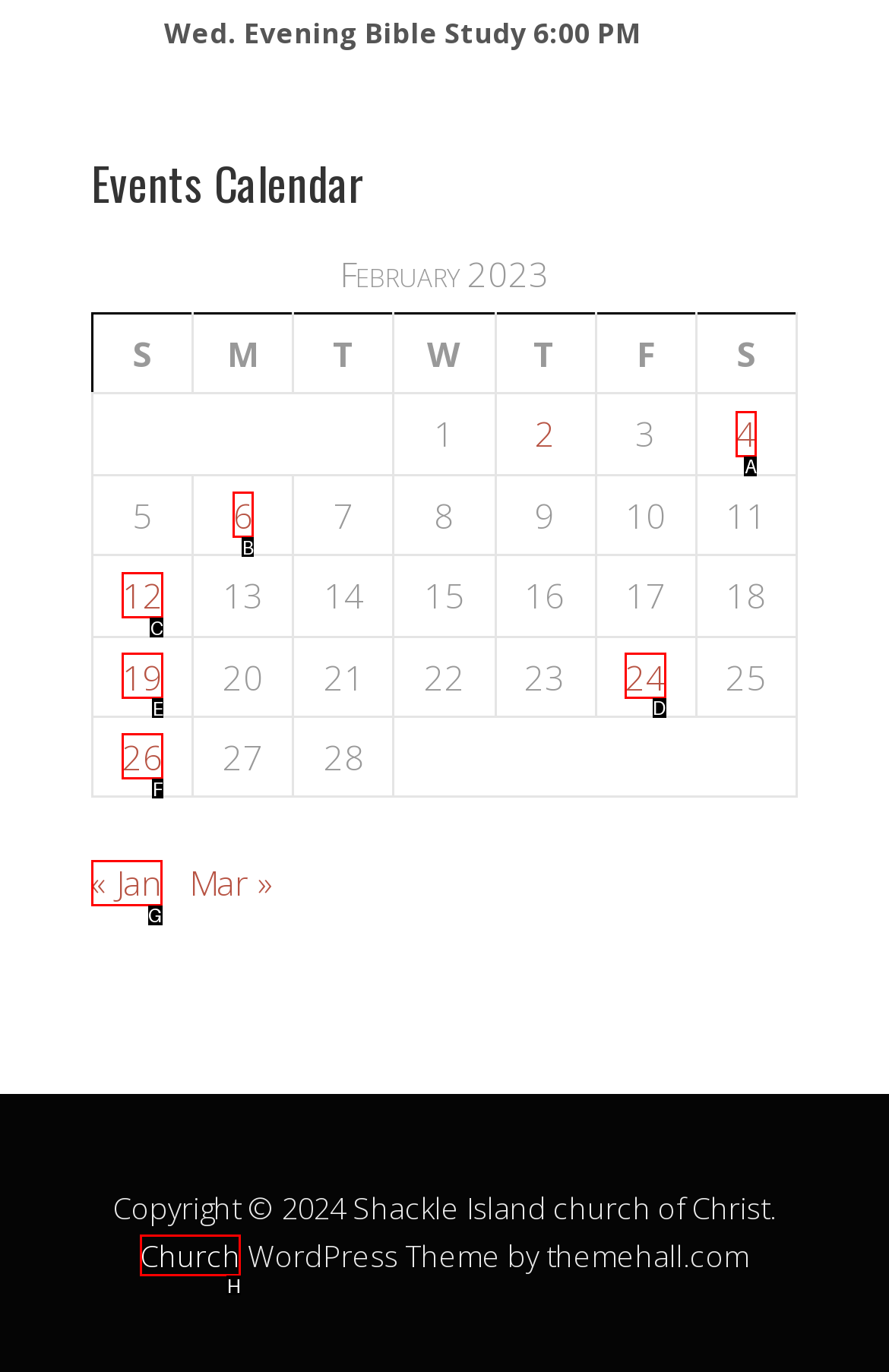Select the appropriate HTML element that needs to be clicked to finish the task: View events on February 24, 2023
Reply with the letter of the chosen option.

D